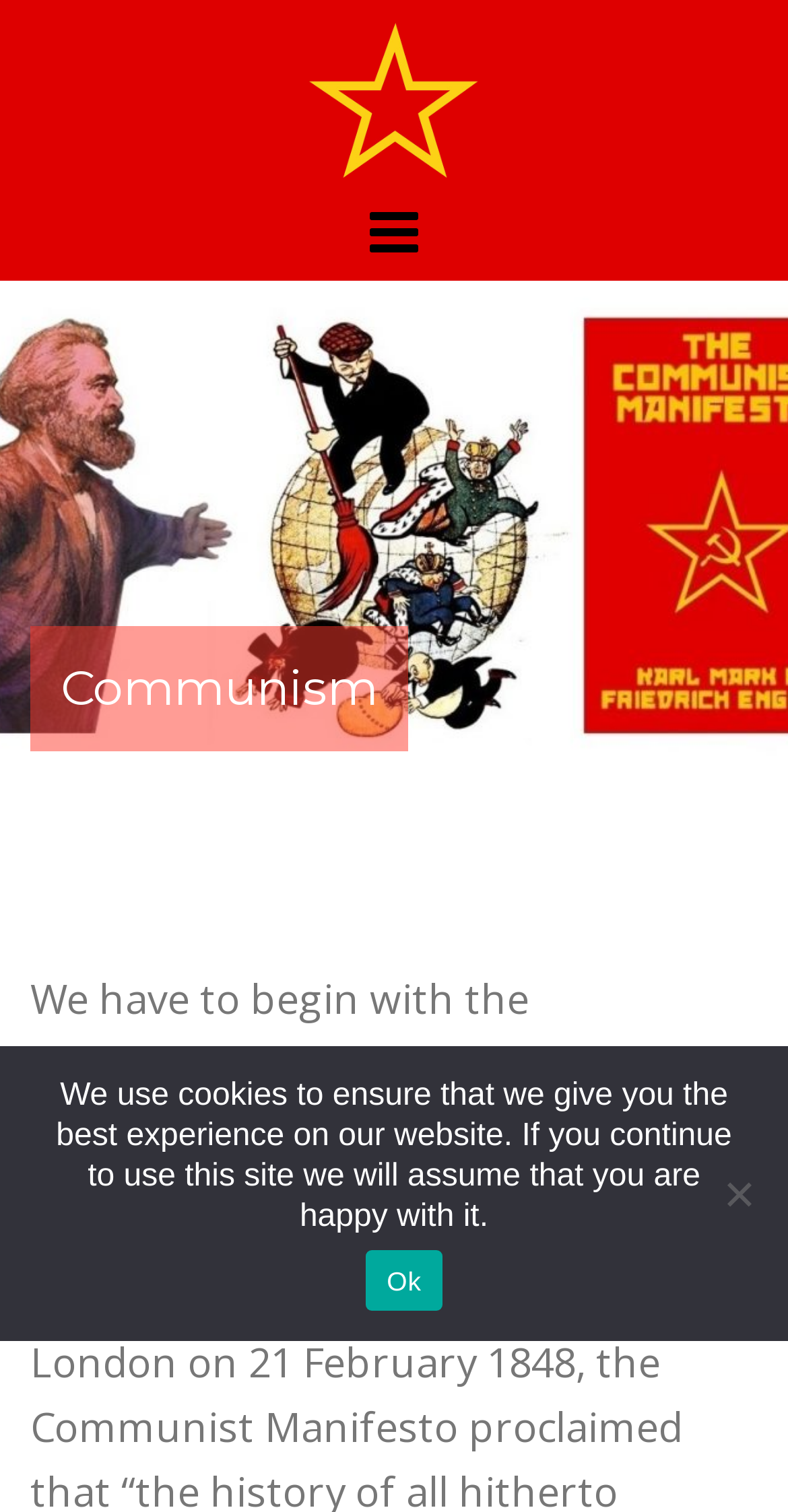Give a one-word or short phrase answer to this question: 
What is the content of the static text below the main heading?

Description of Communist Manifesto